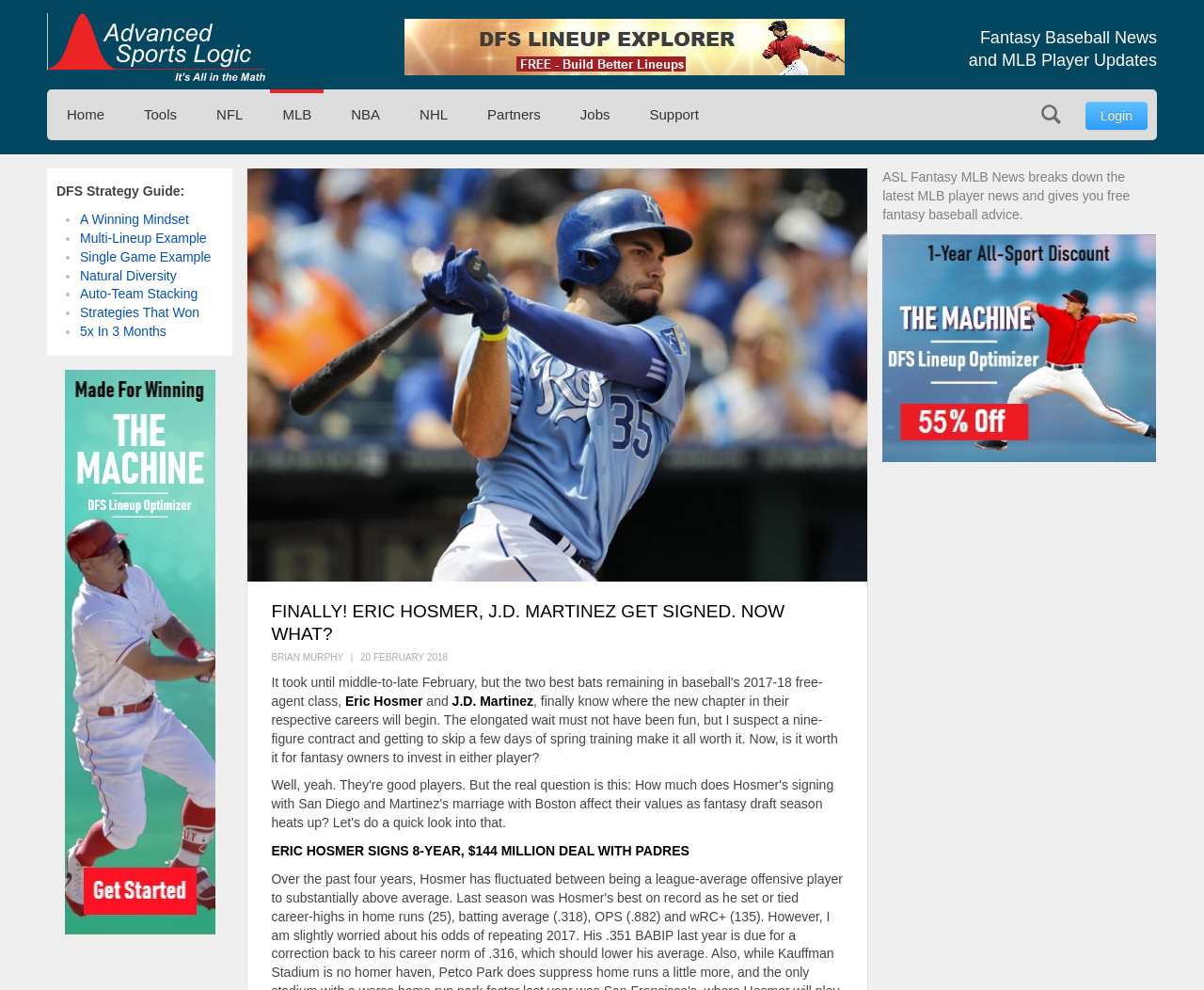Create a detailed description of the webpage's content and layout.

The webpage is about fantasy baseball news and MLB player updates, specifically focusing on Eric Hosmer and J.D. Martinez, who have recently signed with new teams. At the top, there is a navigation bar with links to various sections, including "Home", "NFL", "MLB", "NBA", "NHL", "Partners", "Jobs", and "Support". On the top right, there is a search bar and a link to "Login".

Below the navigation bar, there is a heading that reads "Fantasy Baseball News and MLB Player Updates". On the left side, there is a list of links to DFS strategy guides, including "A Winning Mindset", "Multi-Lineup Example", and "Single Game Example".

The main content of the page is an article about Eric Hosmer and J.D. Martinez, with a heading that reads "FINALLY! ERIC HOSMER, J.D. MARTINEZ GET SIGNED. NOW WHAT?". The article is written by Brian Murphy and was published on February 20, 2018. The article discusses the fantasy impact of Hosmer and Martinez signing with new teams, with a focus on whether it's worth it for fantasy owners to invest in either player.

There is an image on the page, located above the article heading, which takes up about half of the page width. The article text is divided into several paragraphs, with headings and subheadings that break up the content. Overall, the page is focused on providing fantasy baseball news and advice to readers.